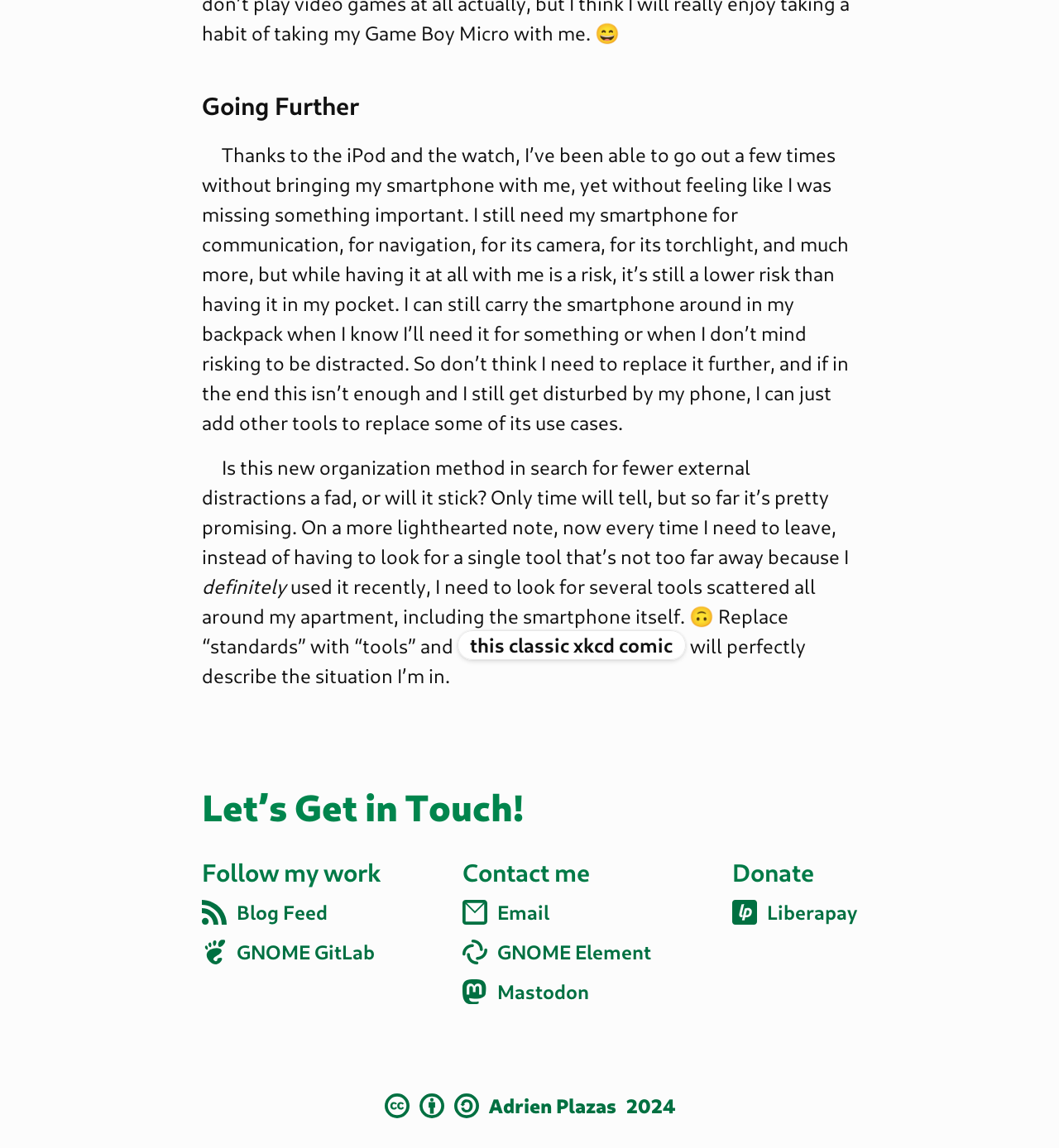Please provide a detailed answer to the question below based on the screenshot: 
How many social media links are available in the footer?

In the footer section of the webpage, there are four social media links available, which are RSS feed, GNOME GitLab, Email, and Matrix GNOME Element.